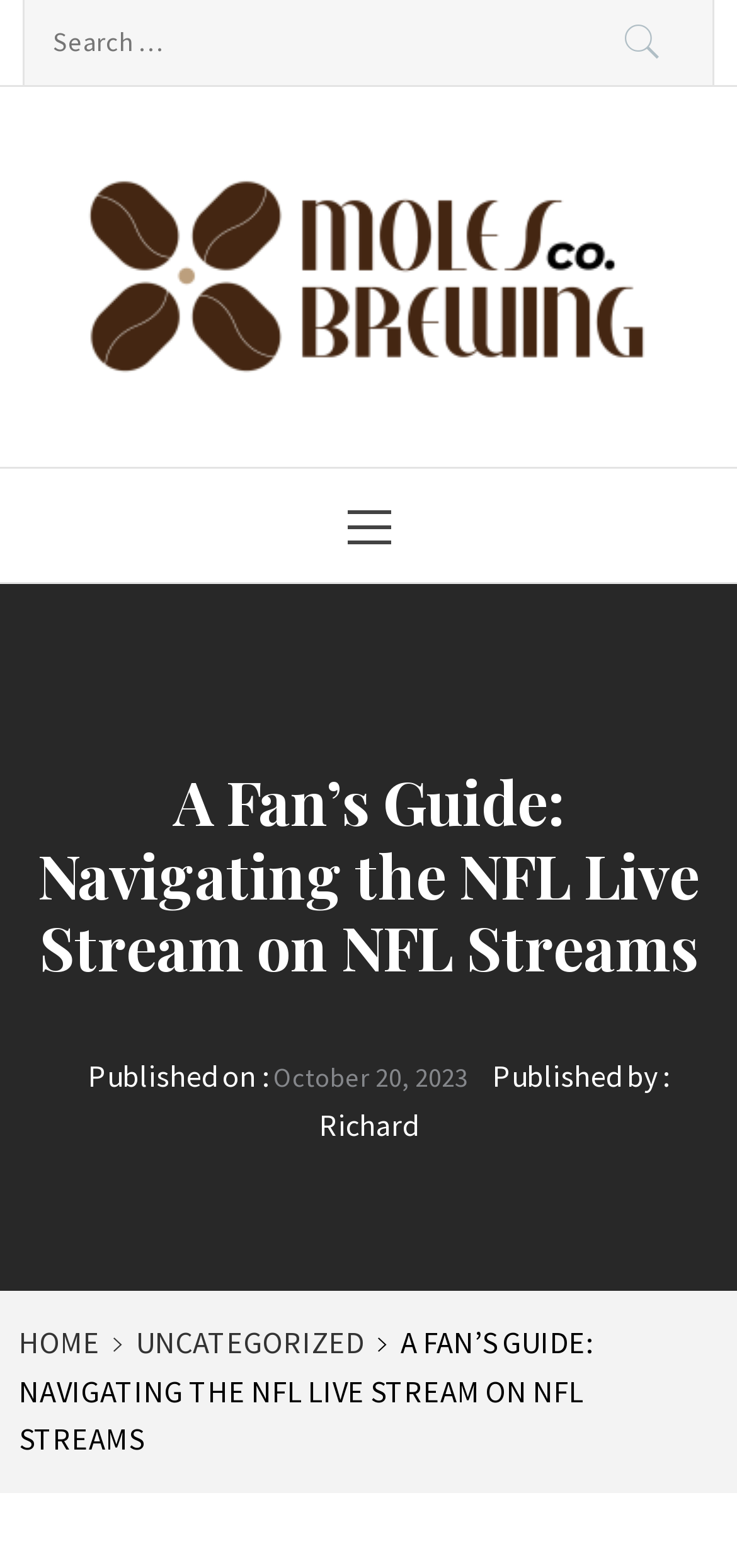Describe all visible elements and their arrangement on the webpage.

This webpage is about a fan's guide to navigating the NFL live stream on NFL streams. At the top left corner, there is a search bar with a "Search for:" label and a "Search" button to the right. Below the search bar, there are two links to "Moles Brewing Co" with an image of the company's logo. 

To the right of the logo, there is a text "Brewing News and Craft Beer Insights". Below this text, there is a primary menu section. The main content of the webpage is headed by "A Fan’s Guide: Navigating the NFL Live Stream on NFL Streams", which is a prominent heading. 

Below the heading, there is a publication information section, which includes the publication date "October 20, 2023" and the author "Richard". At the bottom of the page, there is a navigation section with breadcrumbs, which includes links to "HOME", "UNCATEGORIZED", and the current page "A FAN’S GUIDE: NAVIGATING THE NFL LIVE STREAM ON NFL STREAMS".